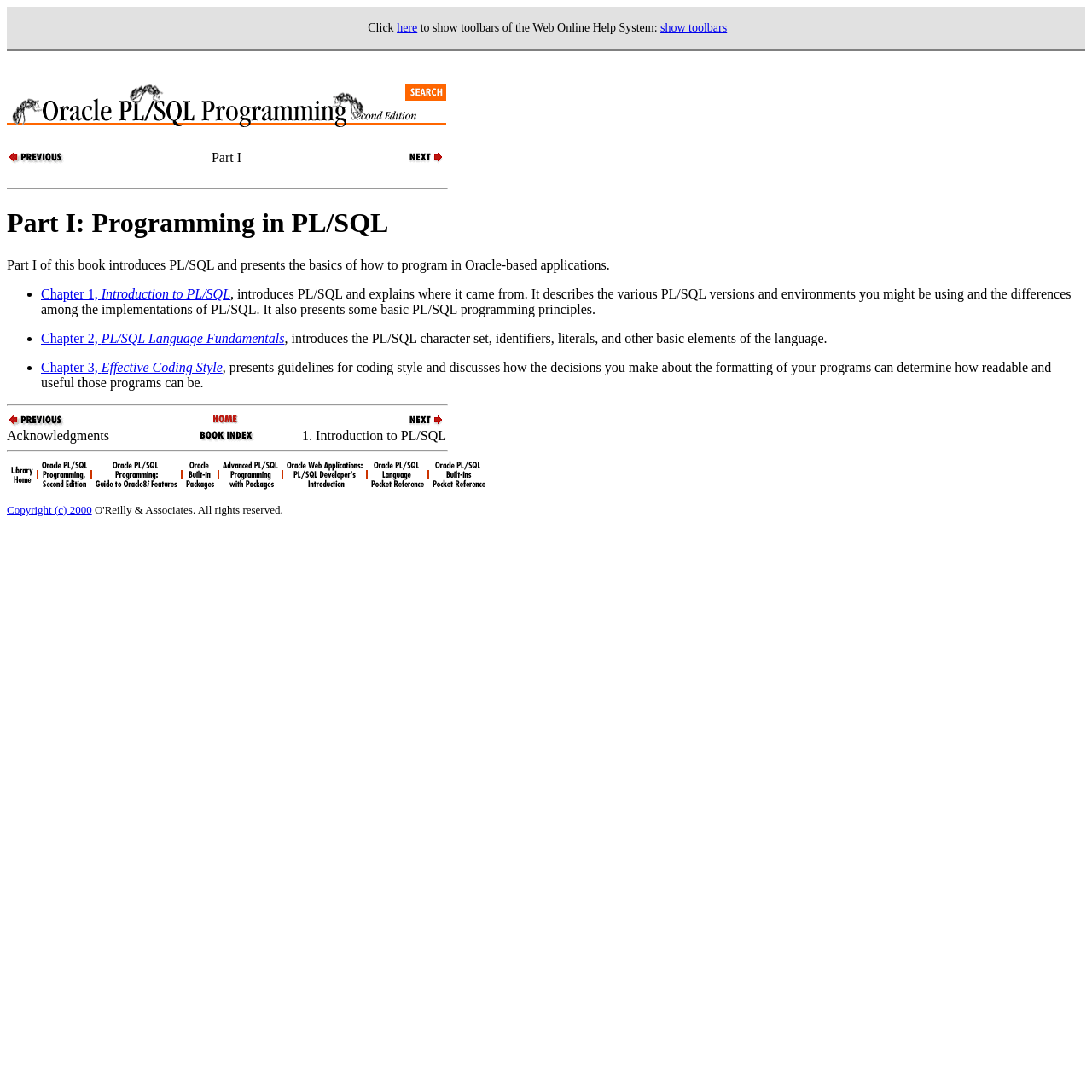Pinpoint the bounding box coordinates of the area that must be clicked to complete this instruction: "Check Copyright information".

[0.006, 0.461, 0.084, 0.472]